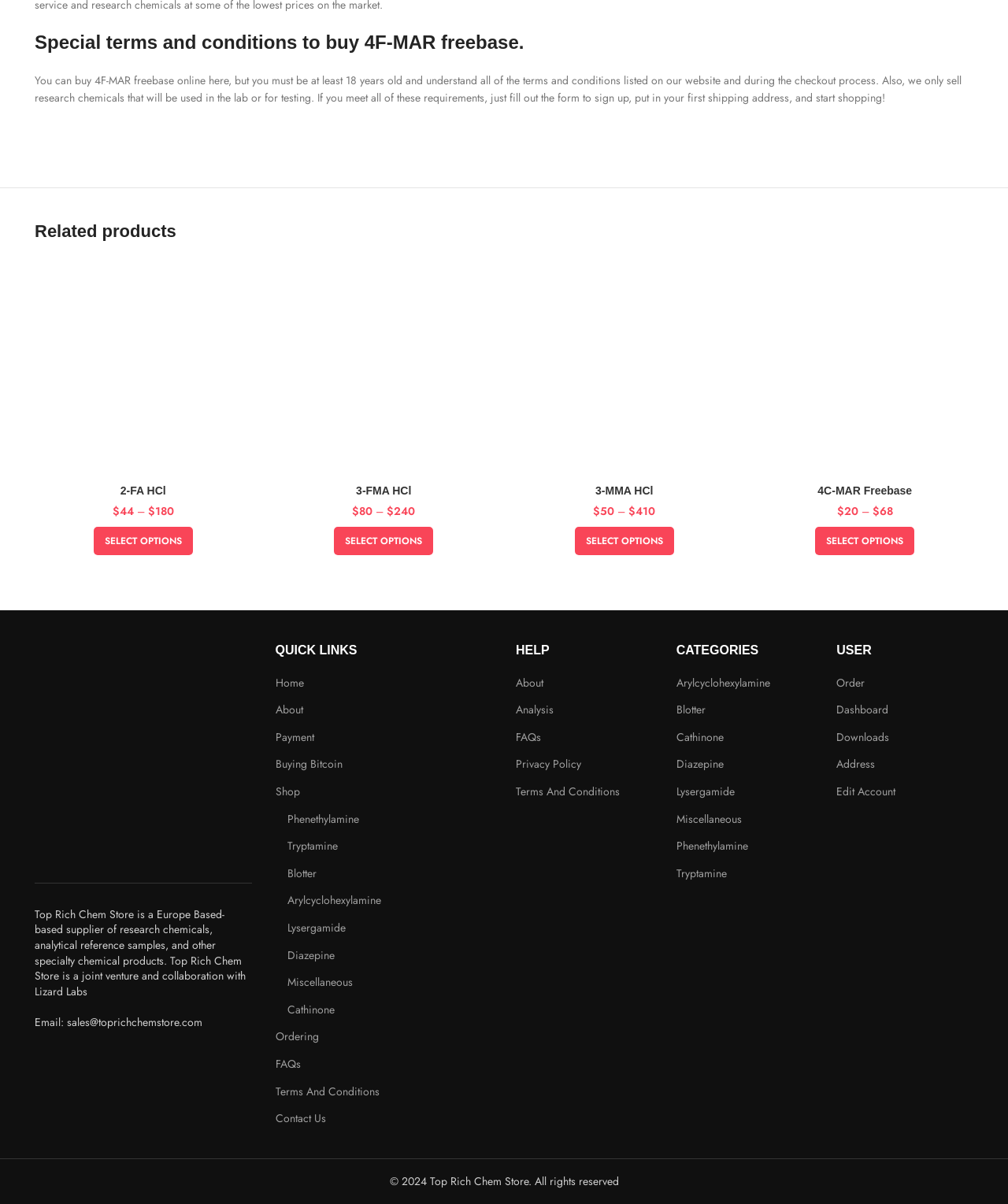Refer to the element description Terms And Conditions and identify the corresponding bounding box in the screenshot. Format the coordinates as (top-left x, top-left y, bottom-right x, bottom-right y) with values in the range of 0 to 1.

[0.273, 0.9, 0.378, 0.913]